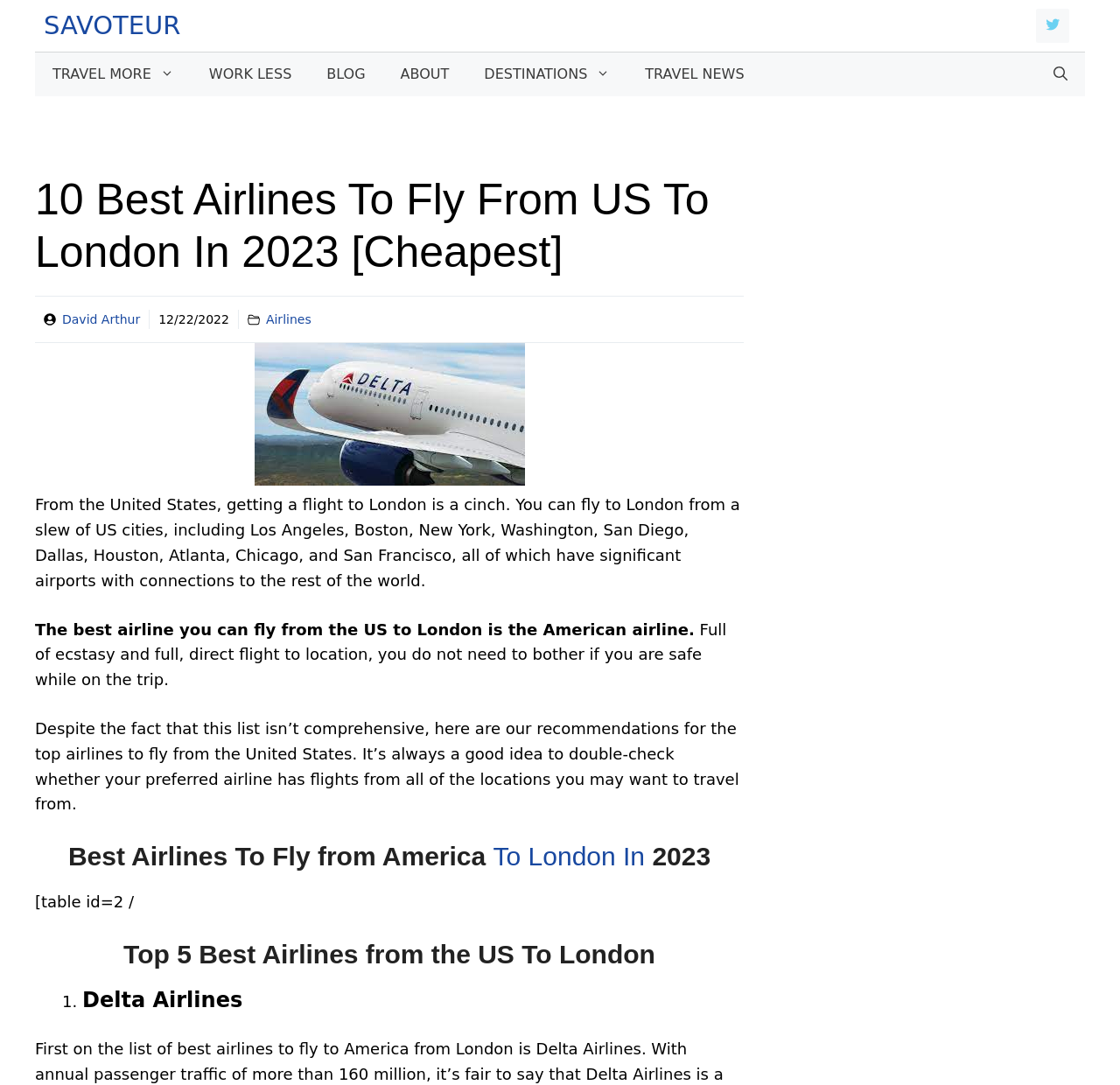How many airlines are recommended on this webpage?
Kindly answer the question with as much detail as you can.

Although the exact number of airlines recommended is not explicitly stated, the webpage mentions a table with the top 5 airlines, and then provides more information about each of them. Therefore, it can be inferred that at least 5 airlines are recommended on this webpage.